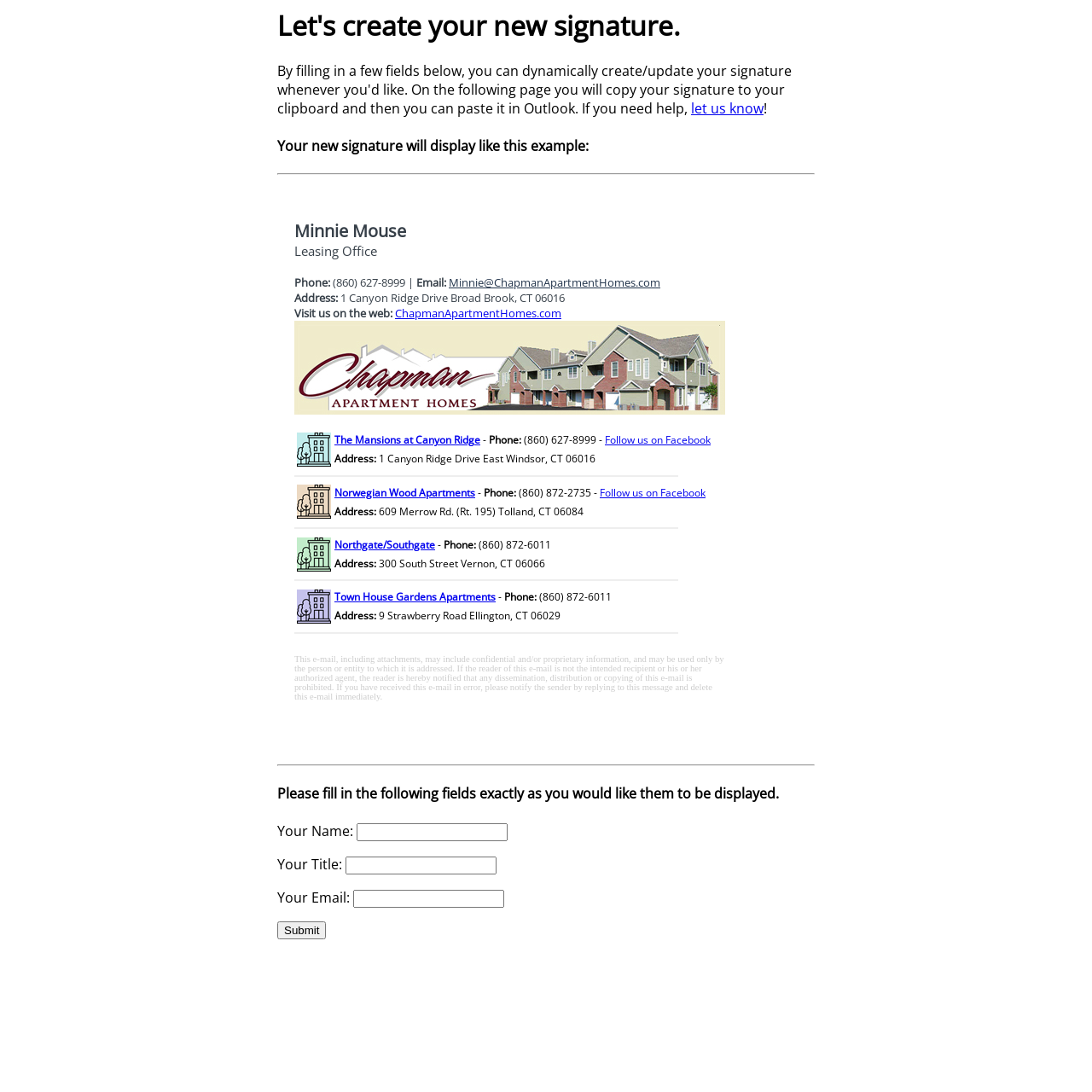Please determine and provide the text content of the webpage's heading.

Let's create your new signature.